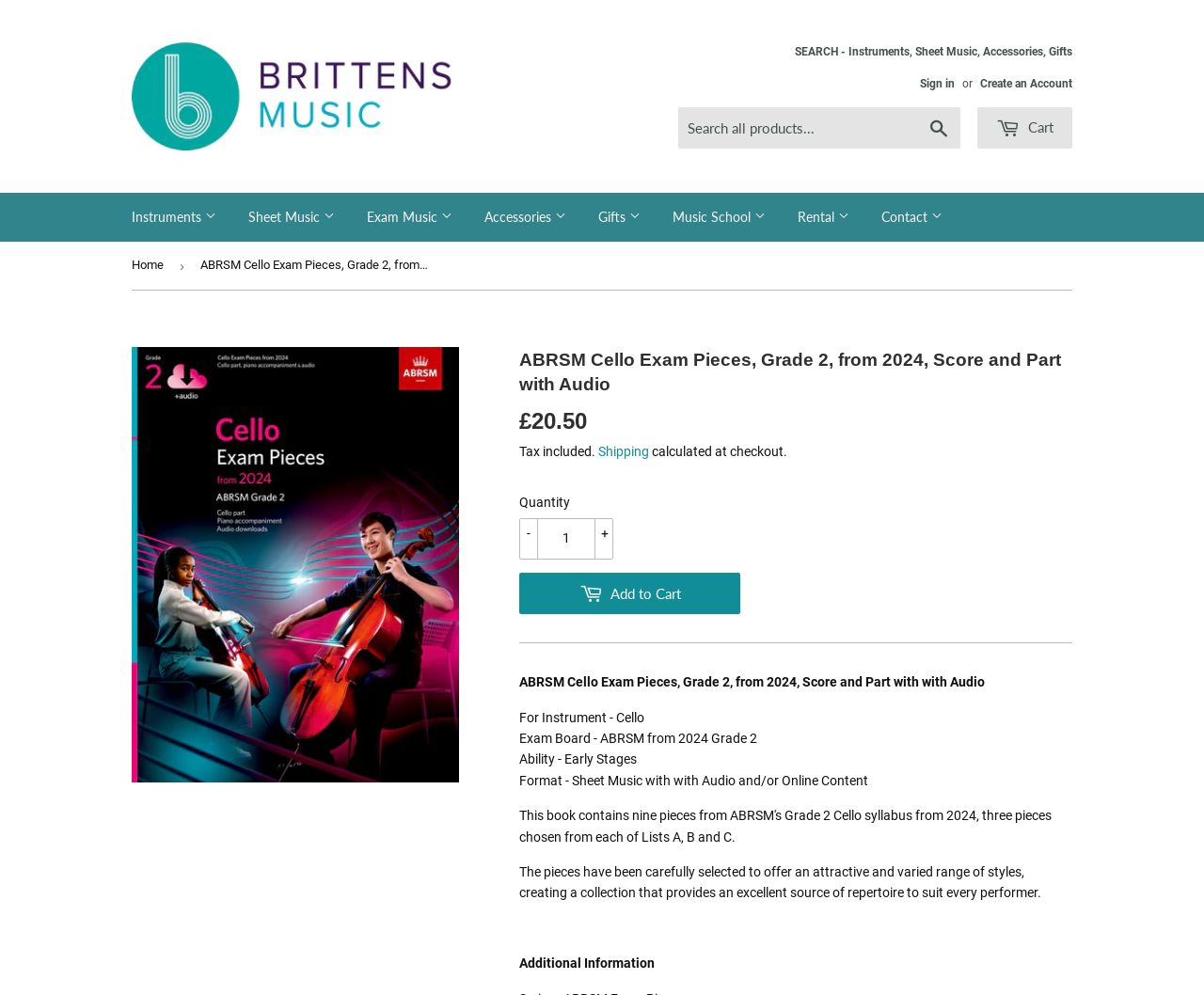Extract the main headline from the webpage and generate its text.

ABRSM Cello Exam Pieces, Grade 2, from 2024, Score and Part with Audio